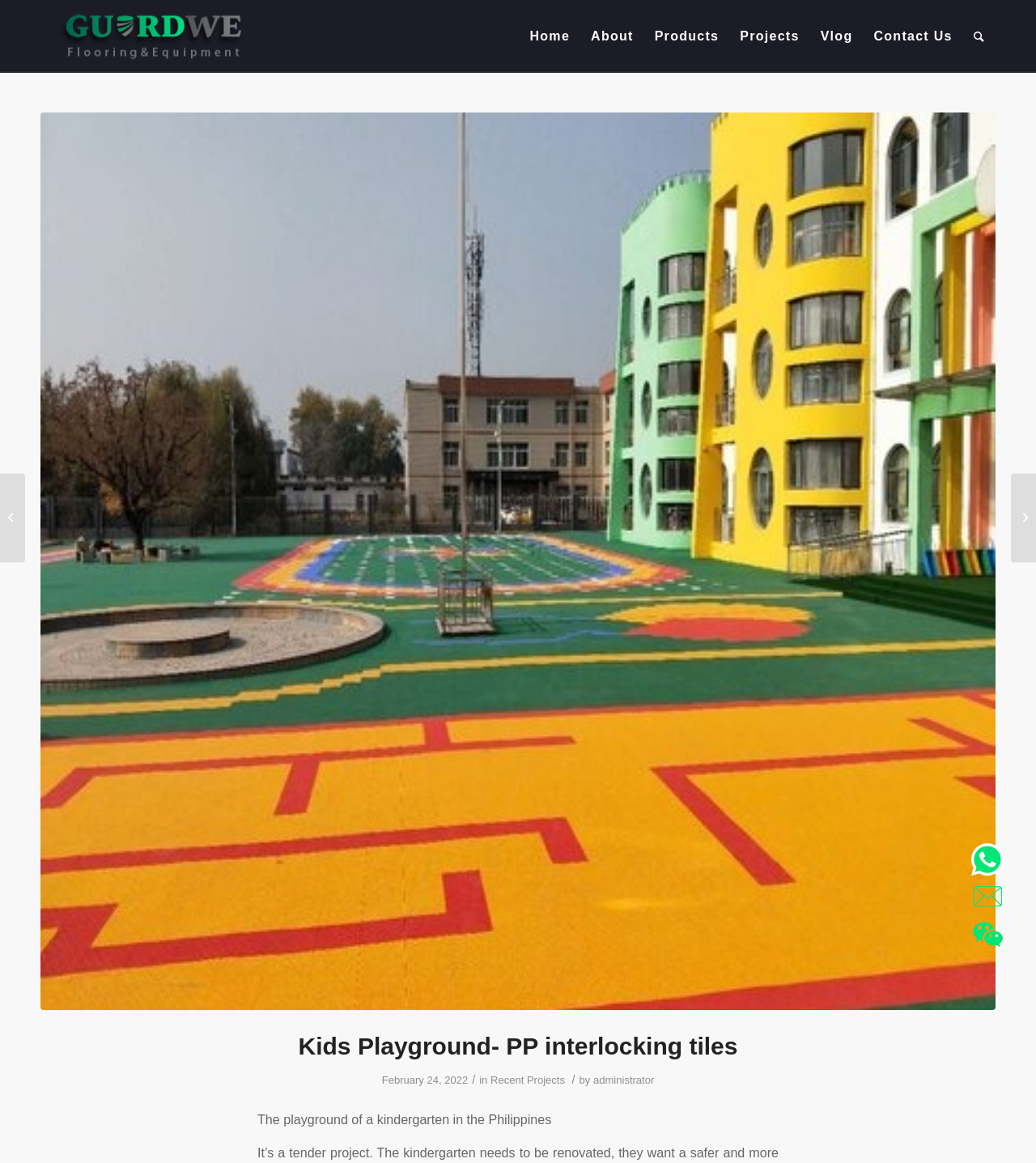Describe all the significant parts and information present on the webpage.

This webpage is about a kindergarten playground project in the Philippines. At the top left corner, there is a logo of "Guardwe Sports" with a link to the company's website. Next to it, there is a navigation menu with links to "Home", "About", "Products", "Projects", "Vlog", "Contact Us", and "Search".

Below the navigation menu, there is a header section with a title "Kids Playground- PP interlocking tiles" and a link to the same title. The title is followed by a timestamp "February 24, 2022" and a category "Recent Projects" with a link to it. The author of the project is listed as "administrator".

The main content of the webpage starts with a brief description of the project, "The playground of a kindergarten in the Philippines". Below this description, there are several images, likely showcasing the playground project. On the right side of the page, there are three more images, possibly related to other projects or products.

At the bottom left corner of the page, there are two links to specific products, "Half Basketball Court" and "Badminton Court Mat-Crysatal Sand embossed".